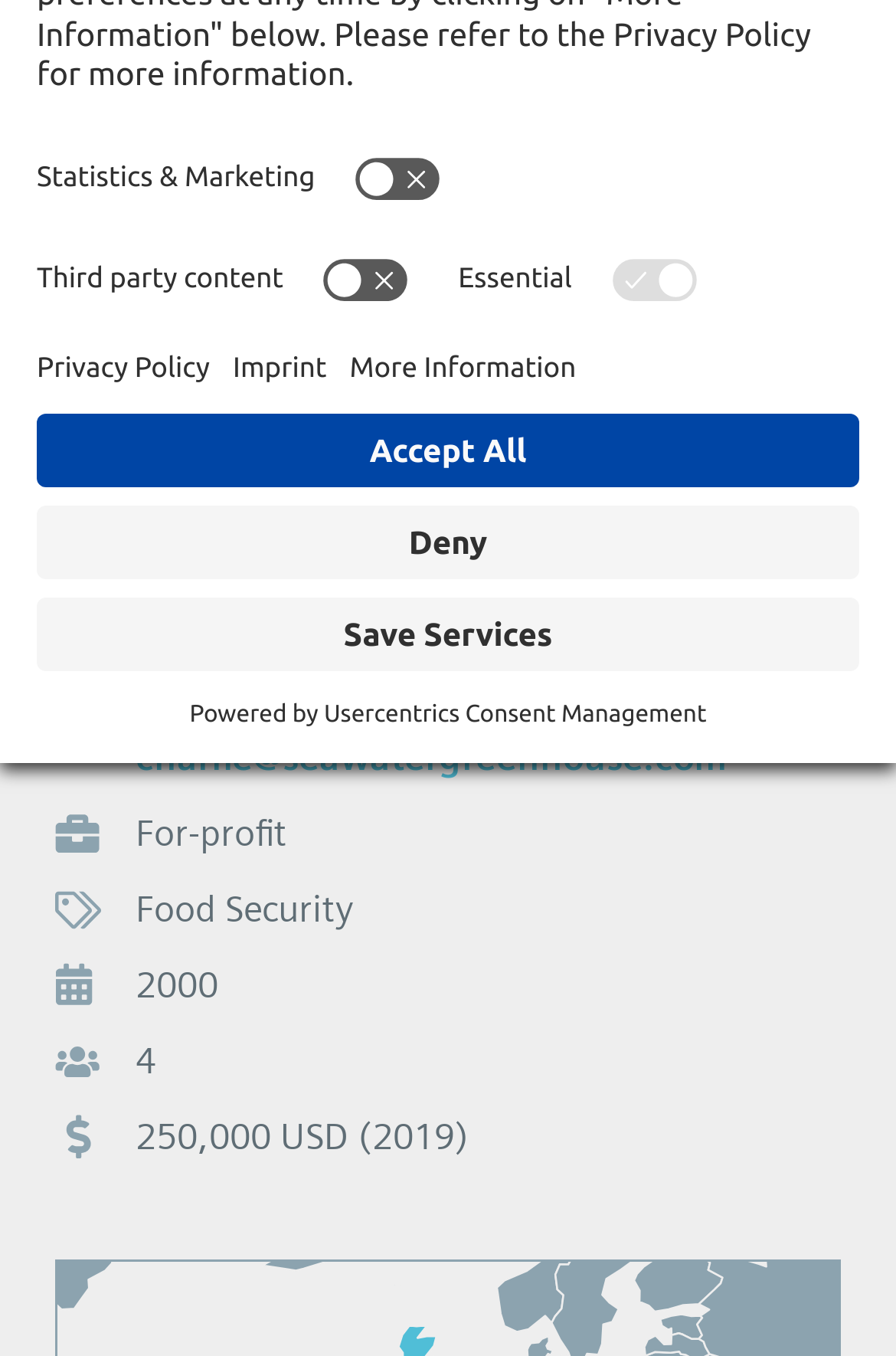Please determine the bounding box coordinates for the UI element described here. Use the format (top-left x, top-left y, bottom-right x, bottom-right y) with values bounded between 0 and 1: Privacy Policy

[0.041, 0.254, 0.234, 0.284]